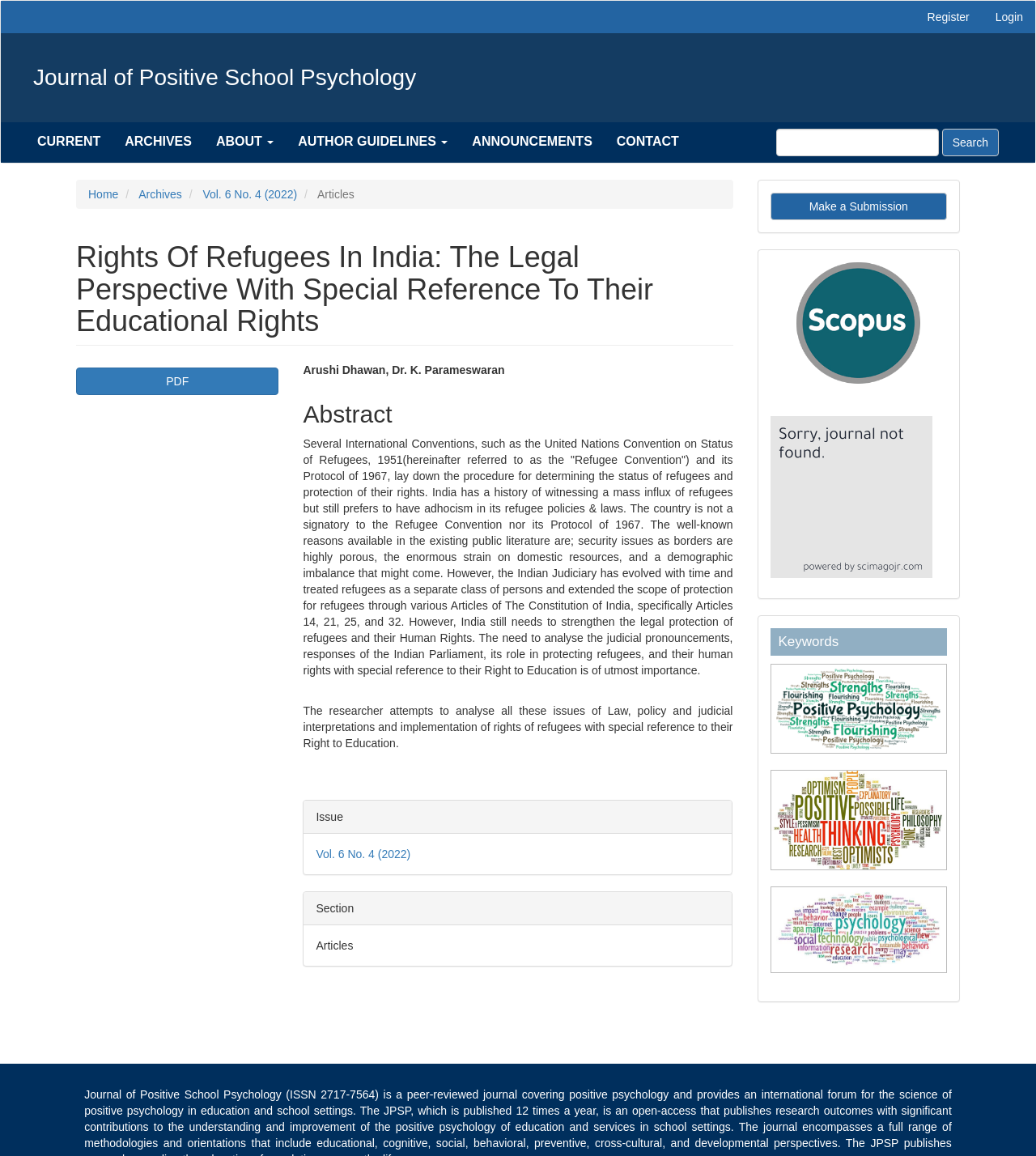Please provide the bounding box coordinates for the element that needs to be clicked to perform the instruction: "Search for articles". The coordinates must consist of four float numbers between 0 and 1, formatted as [left, top, right, bottom].

[0.737, 0.111, 0.976, 0.135]